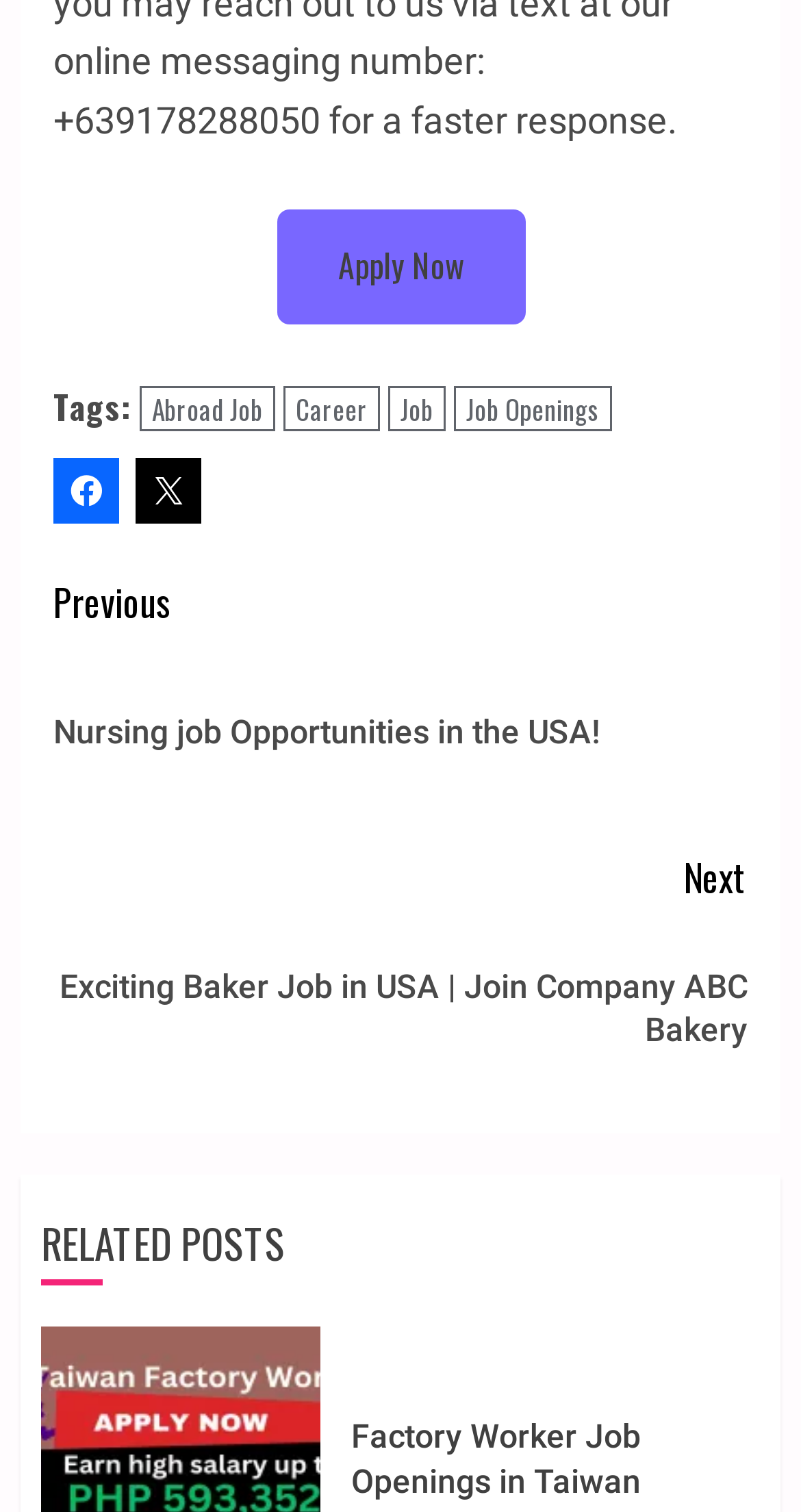Provide the bounding box coordinates for the UI element that is described as: "Job".

[0.485, 0.255, 0.556, 0.286]